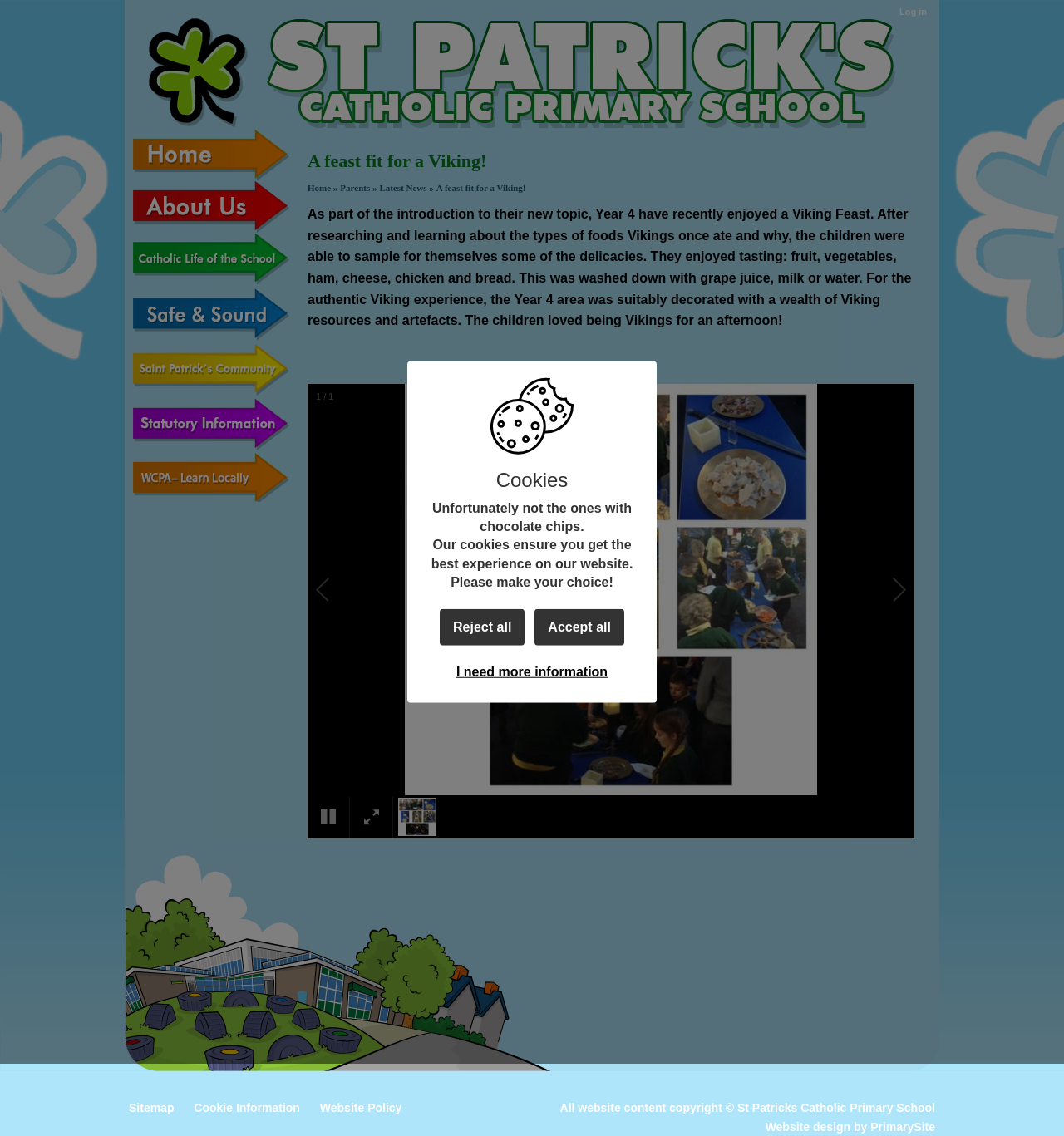Find the bounding box of the element with the following description: "WCPA – Learn Locally". The coordinates must be four float numbers between 0 and 1, formatted as [left, top, right, bottom].

[0.125, 0.396, 0.272, 0.442]